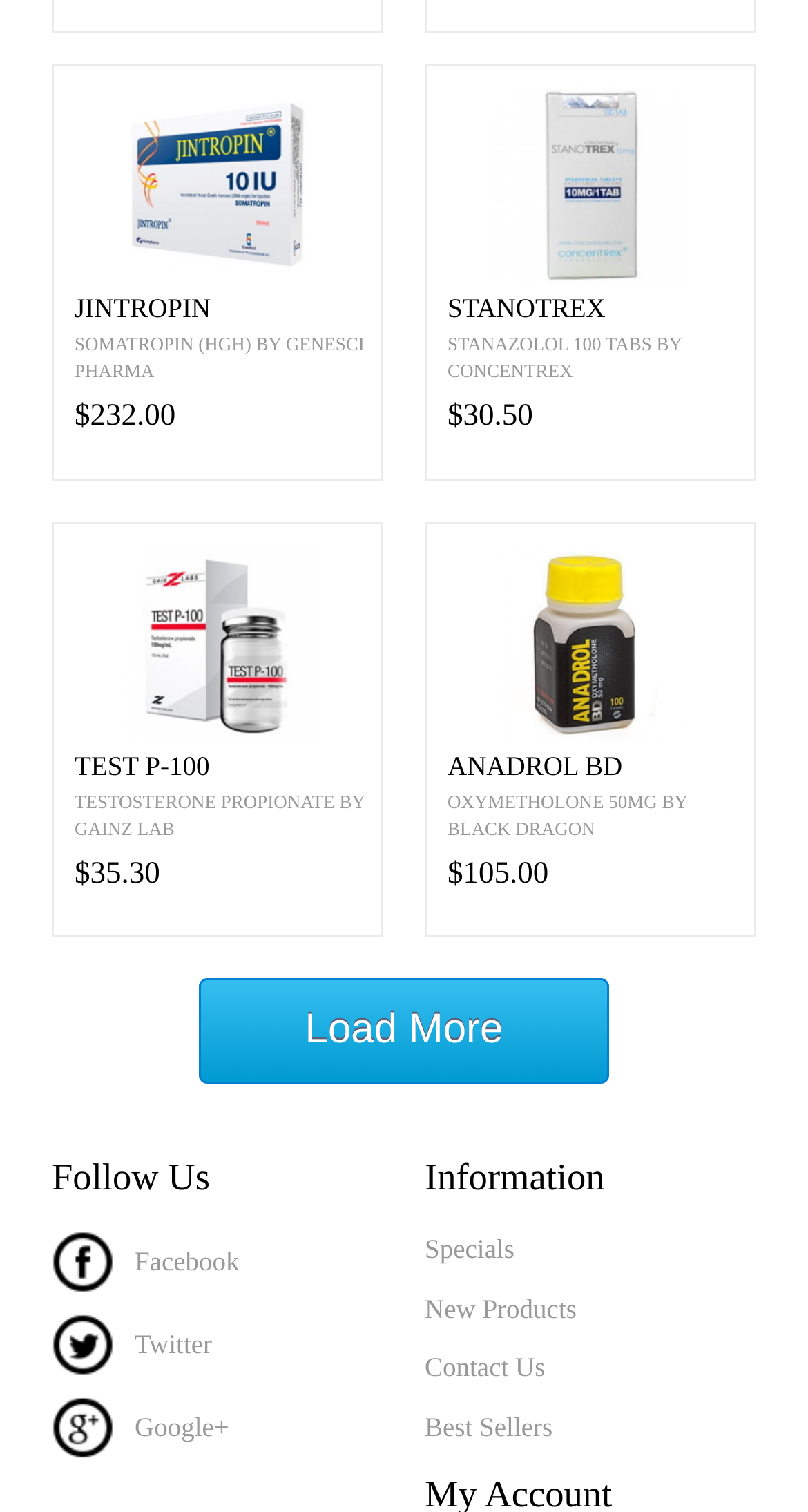Provide a one-word or short-phrase response to the question:
How many social media links are there?

3